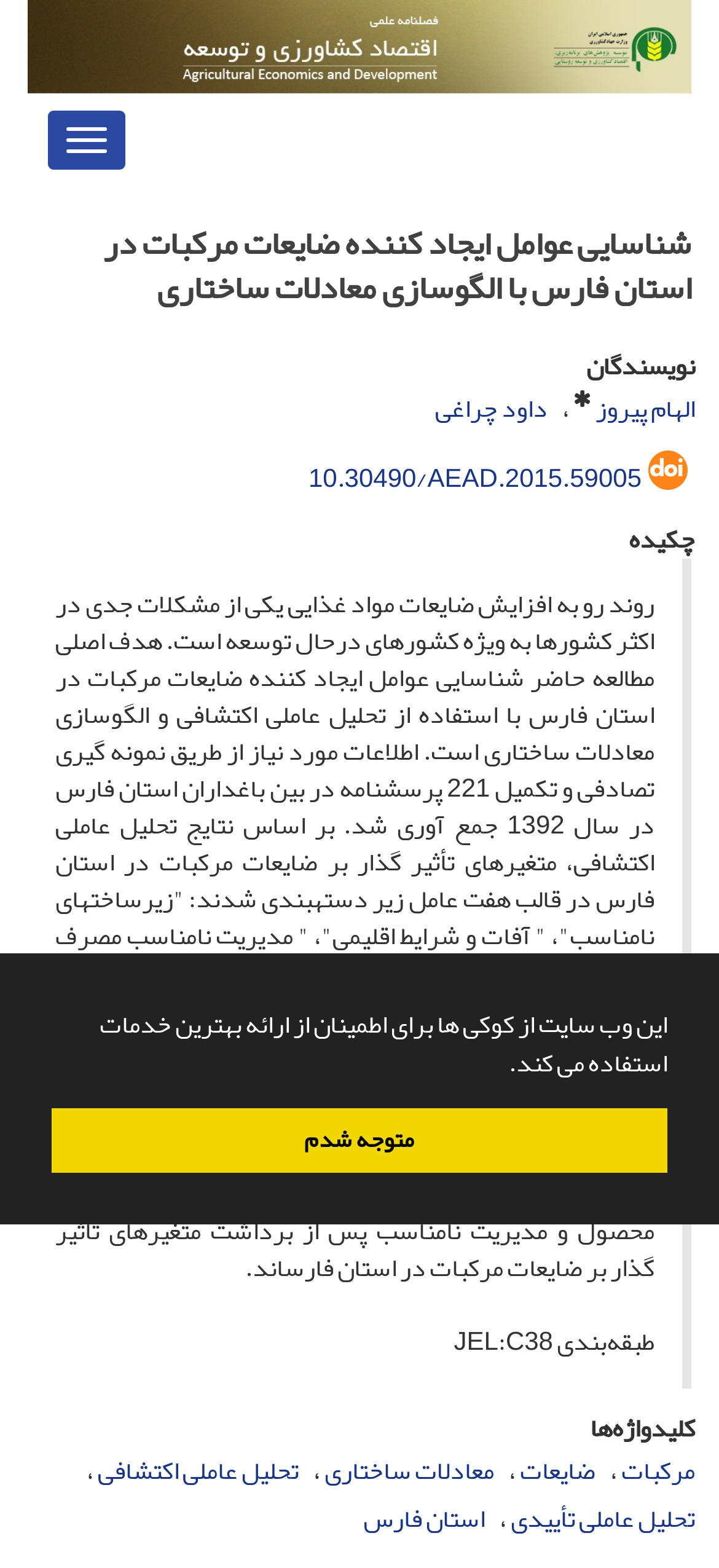Find the bounding box coordinates of the clickable element required to execute the following instruction: "Learn more about the DOI". Provide the coordinates as four float numbers between 0 and 1, i.e., [left, top, right, bottom].

[0.429, 0.289, 0.892, 0.321]